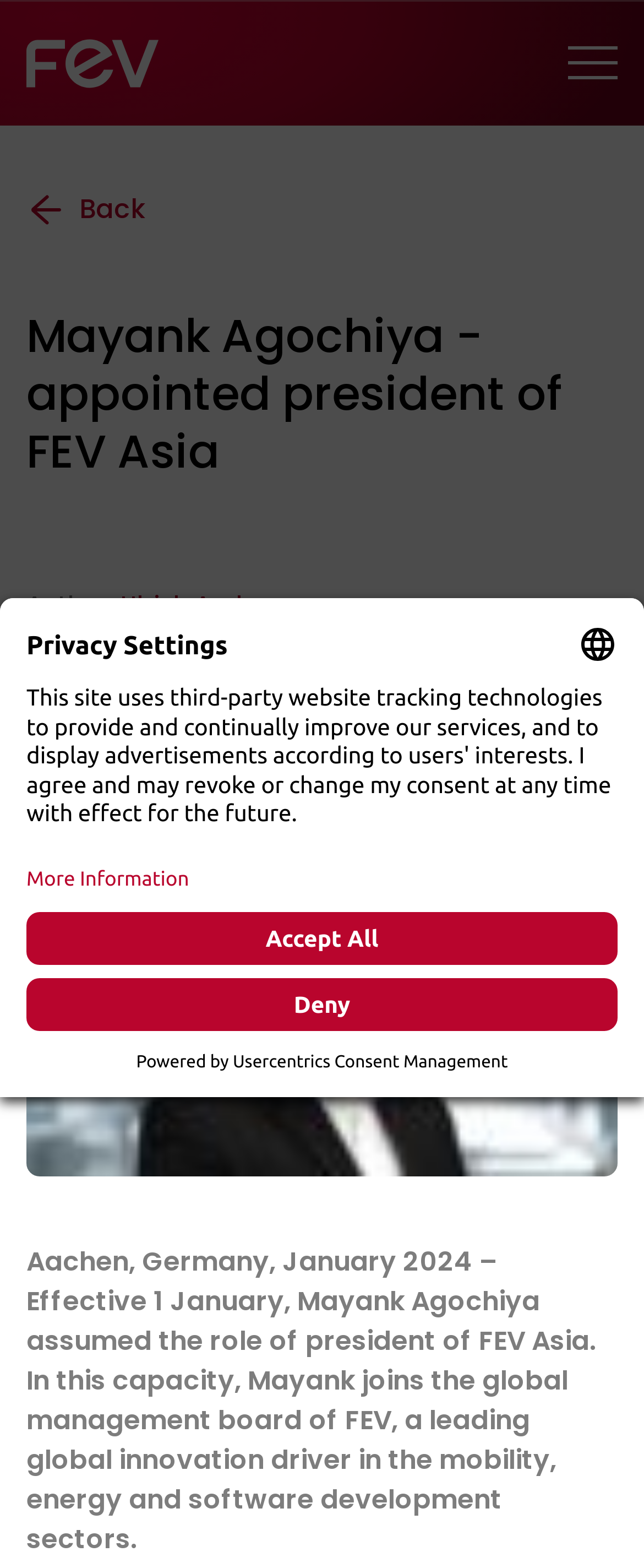Determine the coordinates of the bounding box for the clickable area needed to execute this instruction: "Search".

[0.572, 0.022, 0.703, 0.043]